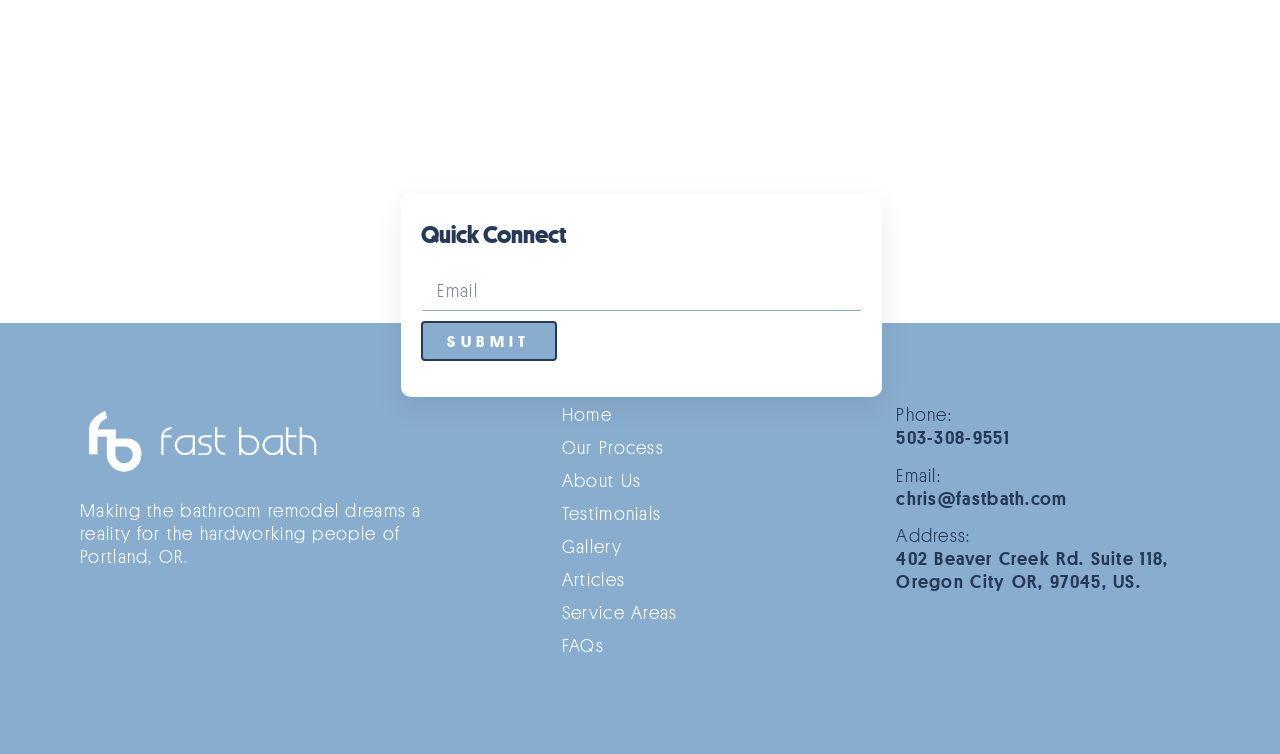Determine the bounding box coordinates for the UI element matching this description: "parent_node: Email name="form_fields[email]" placeholder="Email"".

[0.329, 0.36, 0.673, 0.413]